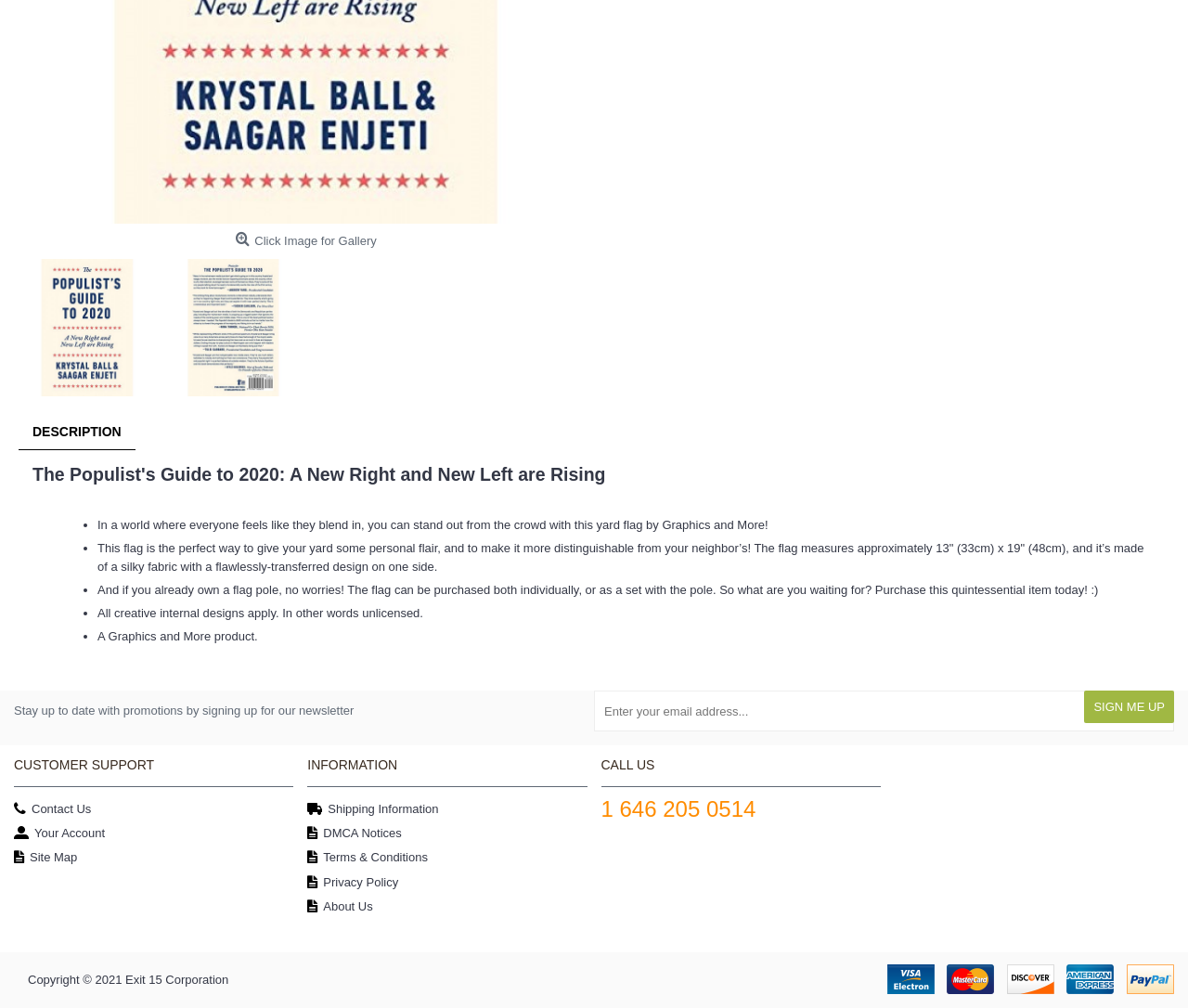Using the description: "parent_node: Website name="url"", identify the bounding box of the corresponding UI element in the screenshot.

None